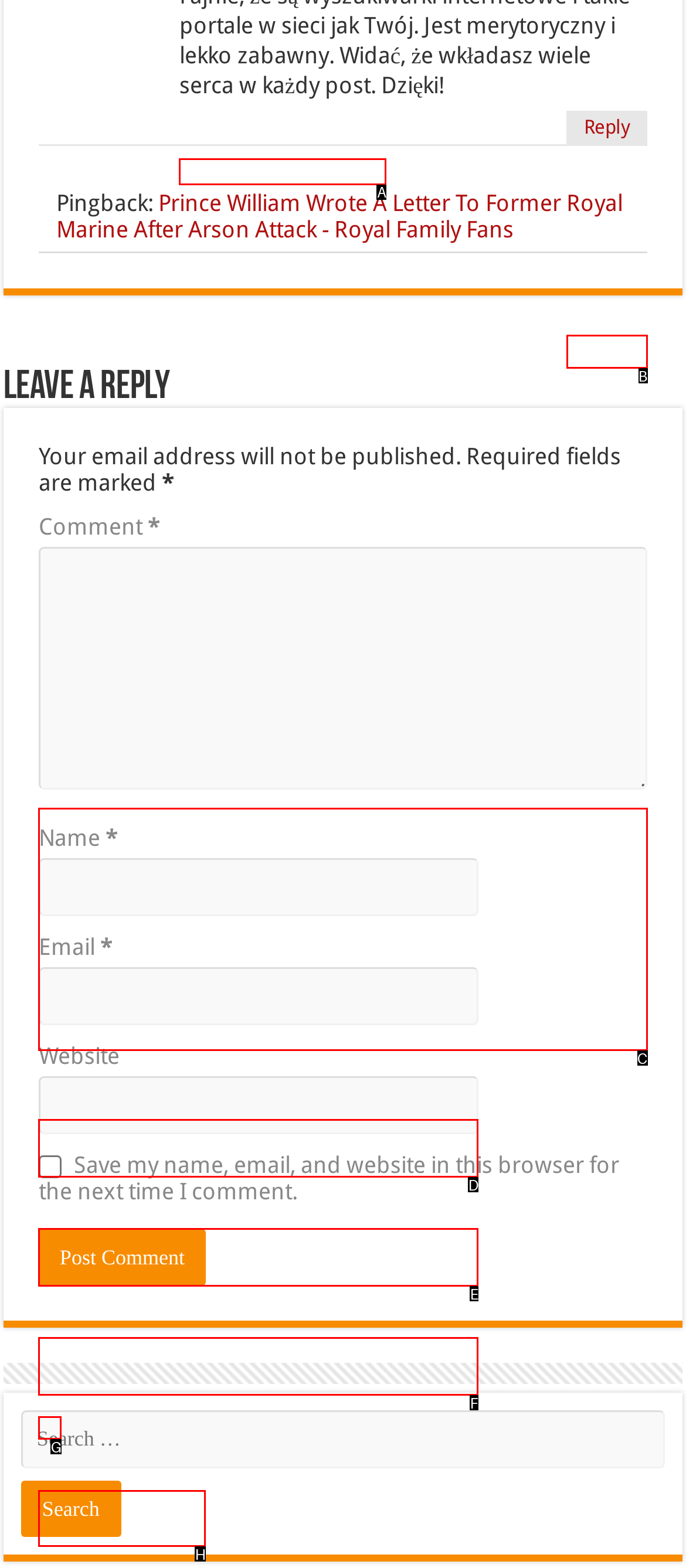Which lettered UI element aligns with this description: parent_node: Email * aria-describedby="email-notes" name="email"
Provide your answer using the letter from the available choices.

E